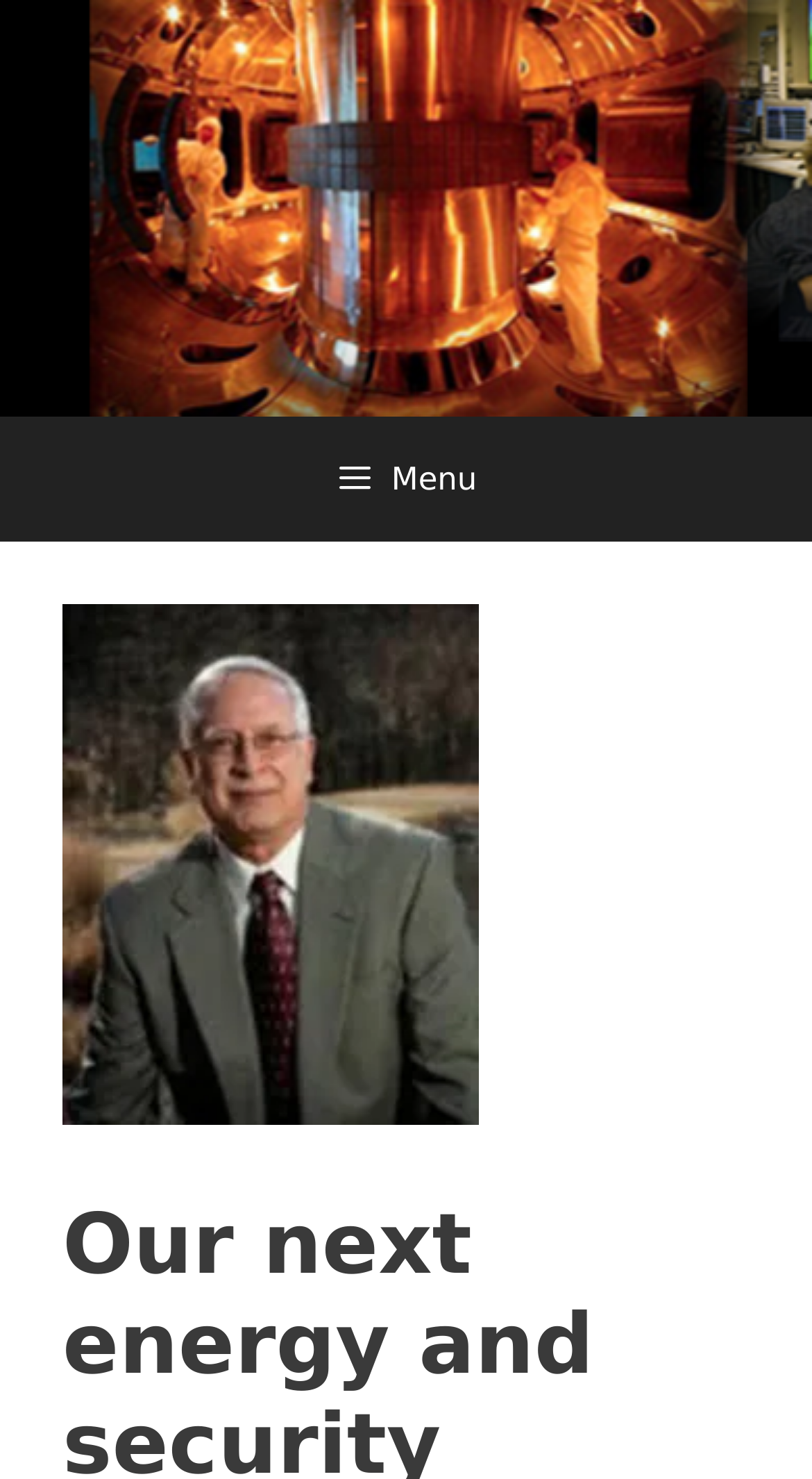Identify the main heading of the webpage and provide its text content.

Our next energy and security crisis?